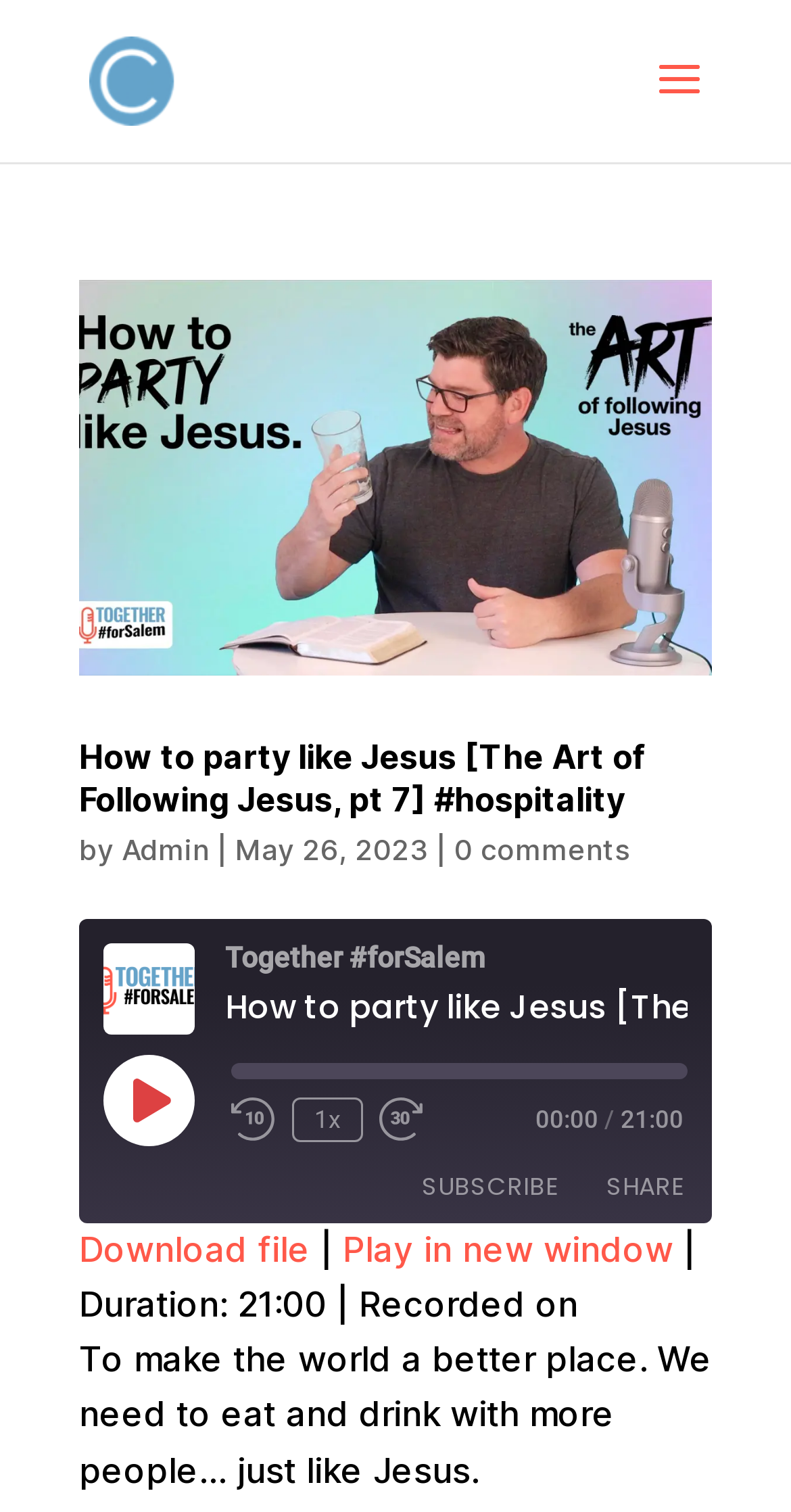Provide the bounding box coordinates for the area that should be clicked to complete the instruction: "Click the 'Play Episode' button".

[0.131, 0.698, 0.244, 0.757]